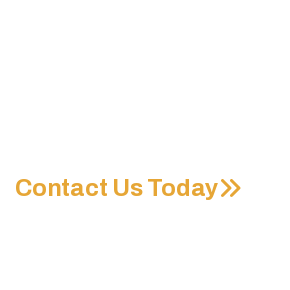Provide a rich and detailed narrative of the image.

The image prominently features a call-to-action button that reads "Contact Us Today," inviting viewers to engage or seek assistance. The text is styled in an attractive golden hue, making it stand out against a clean, white background. This visual element is likely intended to prompt potential clients to reach out for support, particularly in the context of legal services related to rideshare accidents. The overall design emphasizes clarity and accessibility, encouraging immediate interaction from users seeking assistance or information.